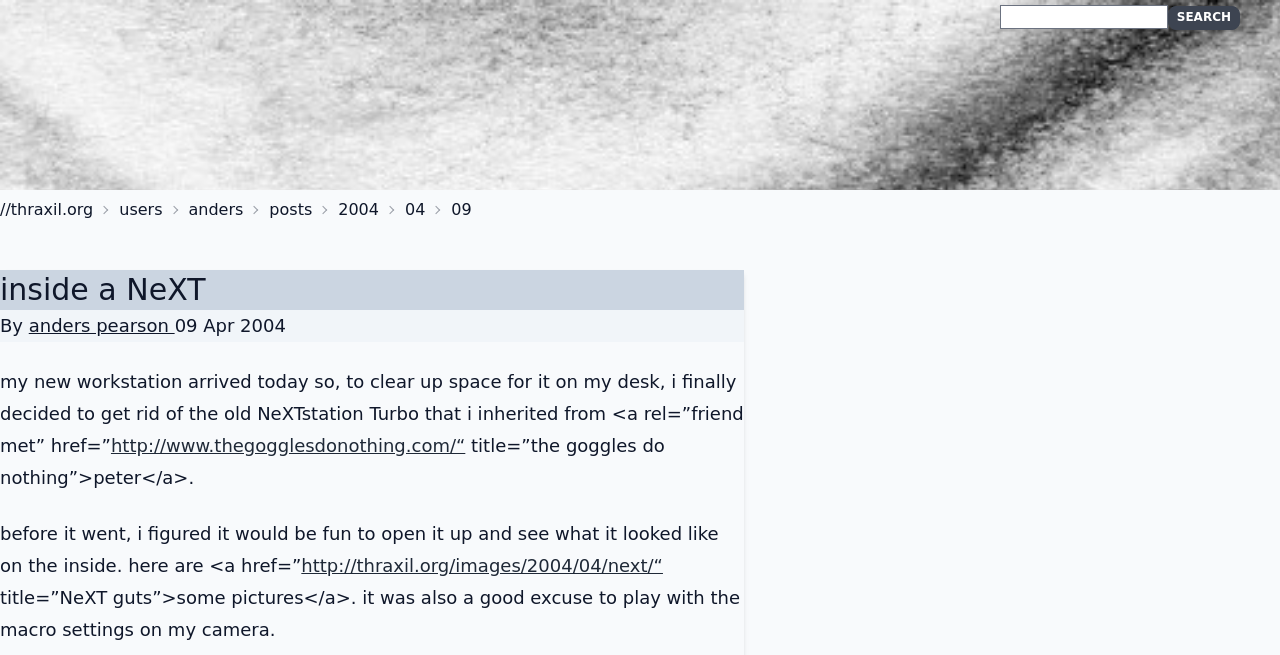What is the name of the website linked to?
Refer to the image and give a detailed answer to the question.

The name of the website linked to can be found in the text 'http://www.thegogglesdonothing.com/' which is a link in the paragraph 'my new workstation arrived today...'.